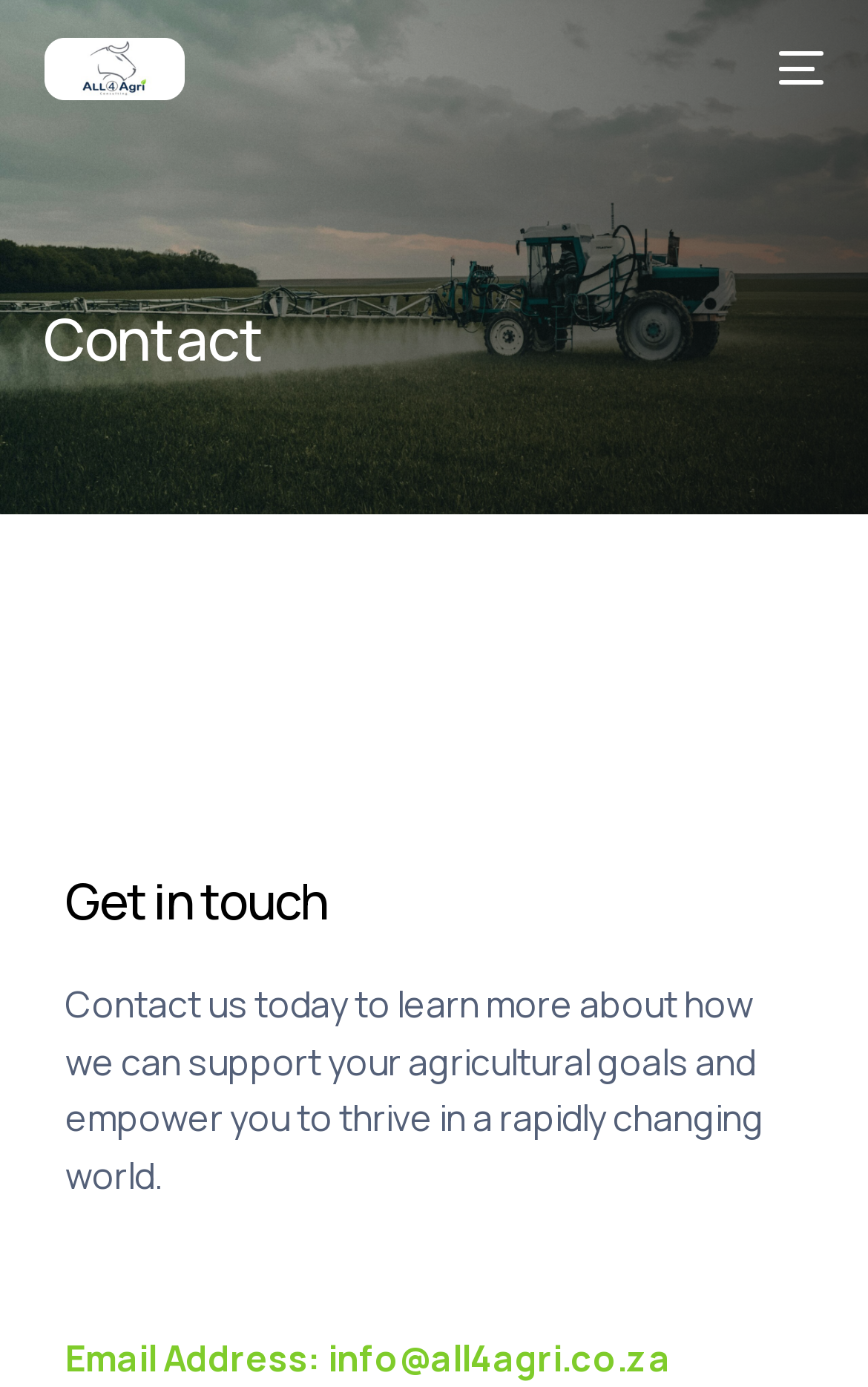What is the logo of All4Agri?
Answer with a single word or phrase, using the screenshot for reference.

All4Agri